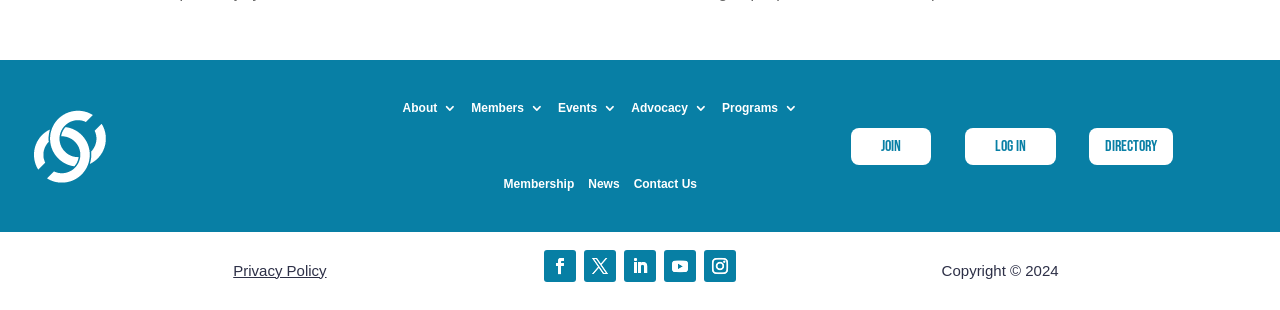Identify the bounding box coordinates for the UI element described by the following text: "LOG IN". Provide the coordinates as four float numbers between 0 and 1, in the format [left, top, right, bottom].

[0.754, 0.413, 0.825, 0.531]